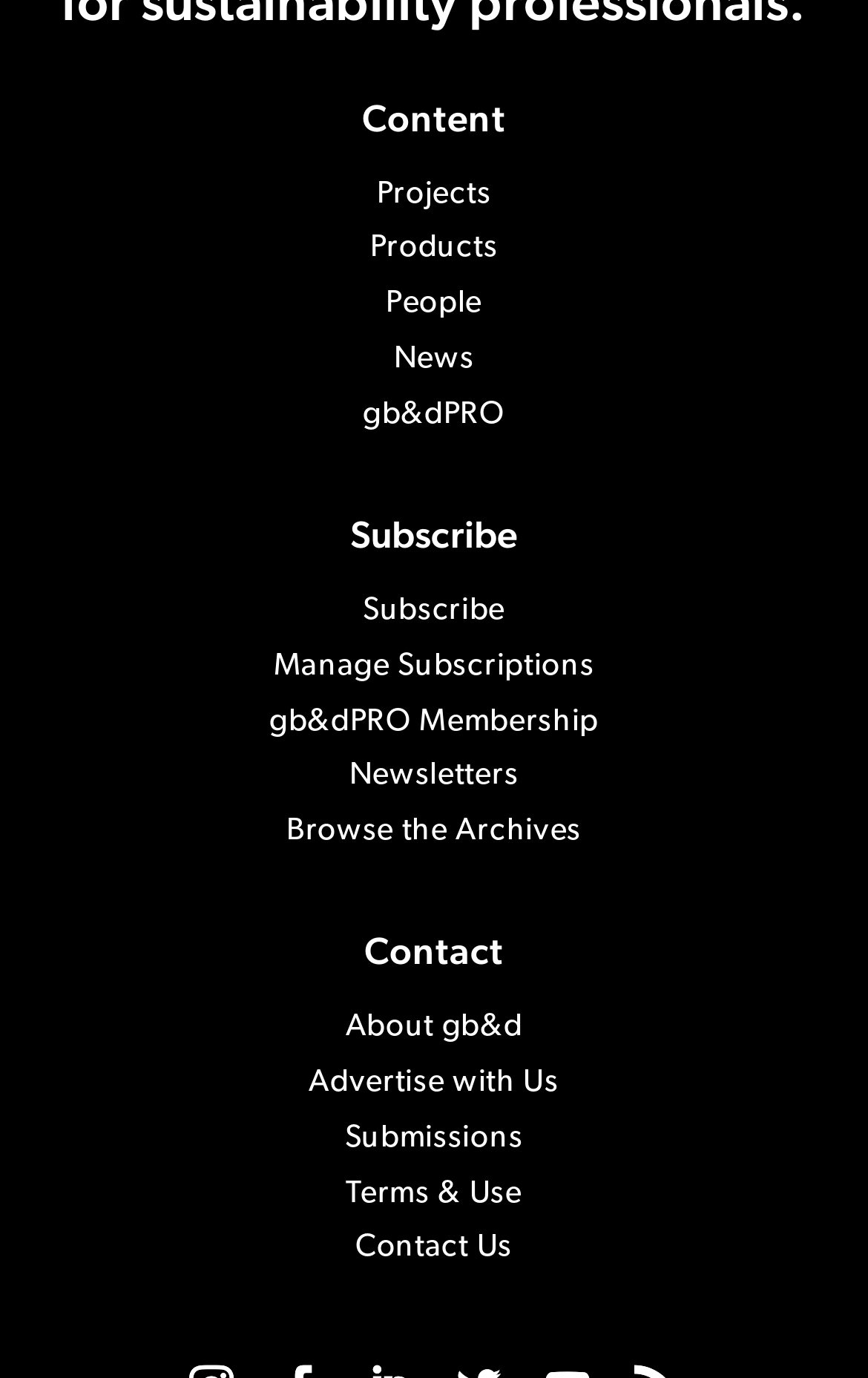Provide a short, one-word or phrase answer to the question below:
How many headings are present on the webpage?

3